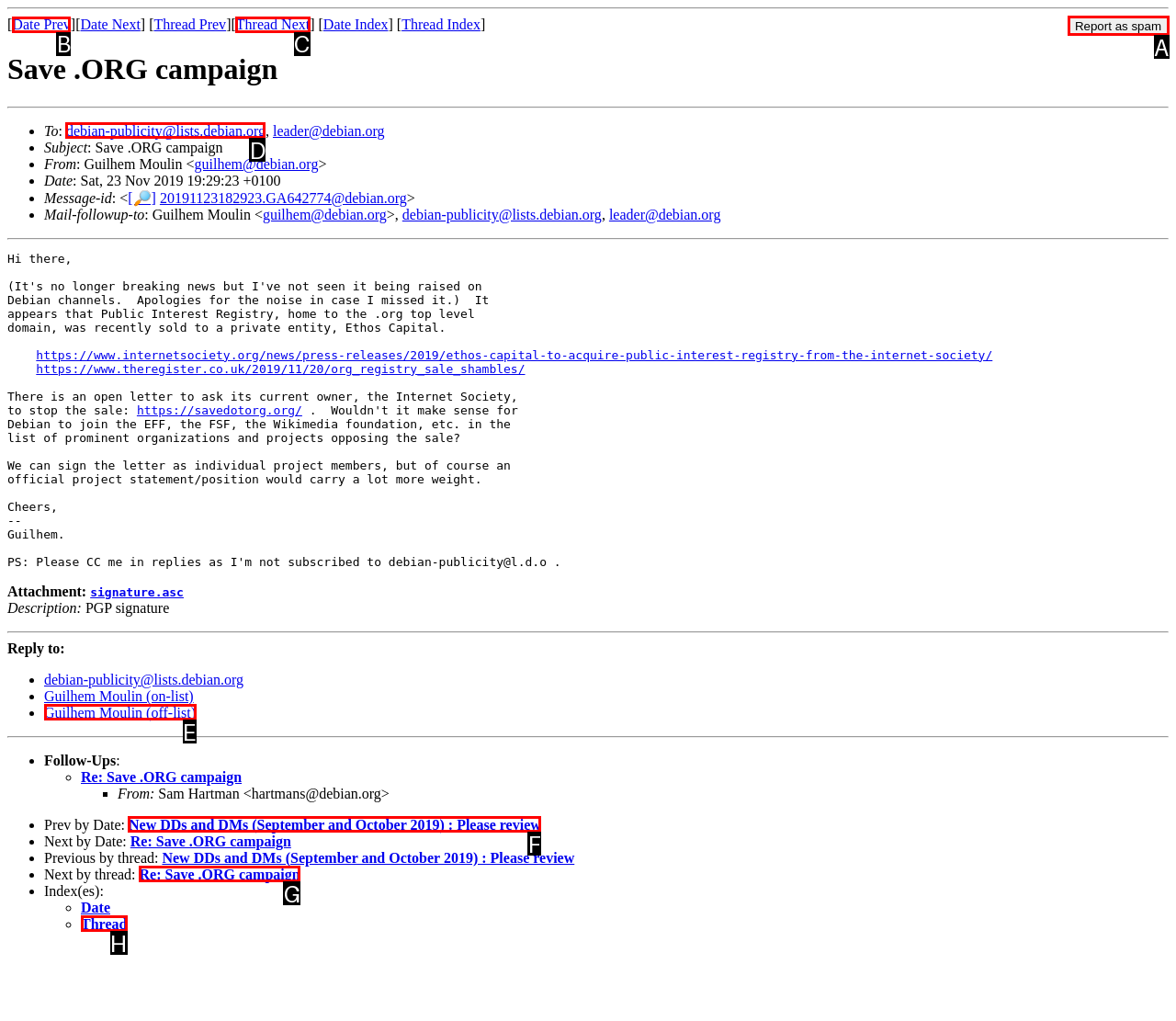Tell me which one HTML element I should click to complete the following task: Report as spam Answer with the option's letter from the given choices directly.

A